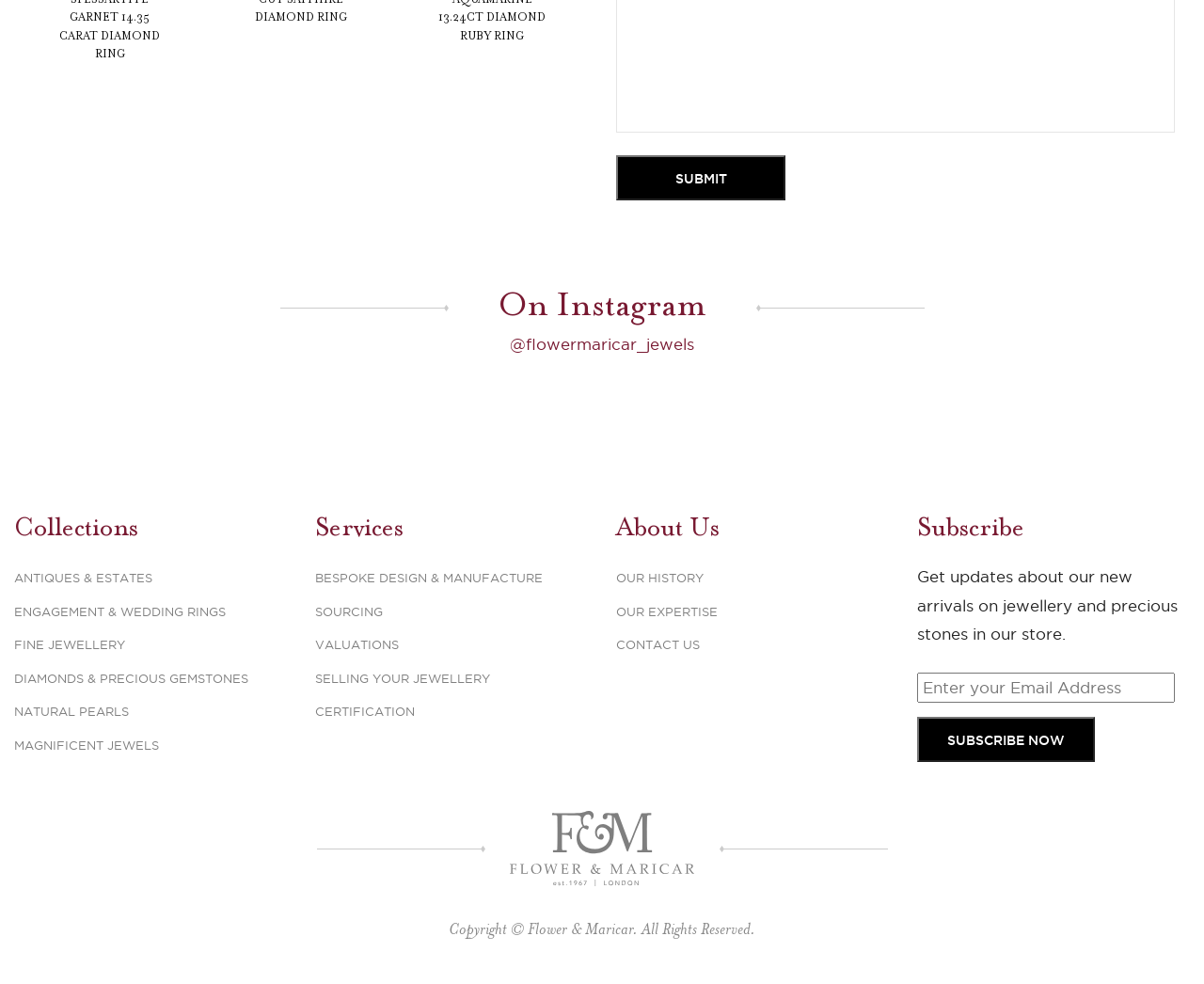Could you find the bounding box coordinates of the clickable area to complete this instruction: "Submit a form"?

[0.512, 0.158, 0.652, 0.204]